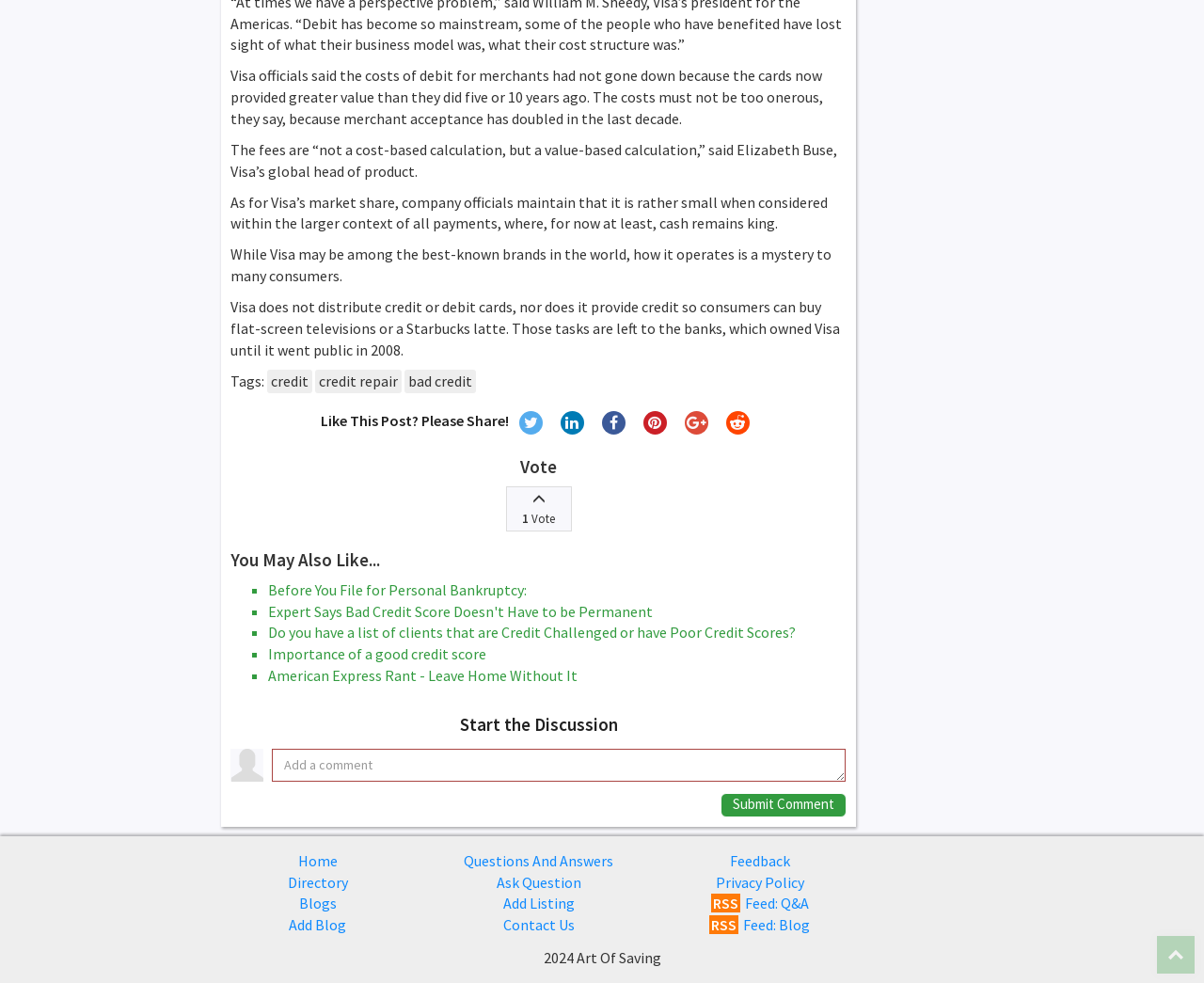What is the purpose of the 'Add a comment' textbox?
Please use the visual content to give a single word or phrase answer.

To add a comment